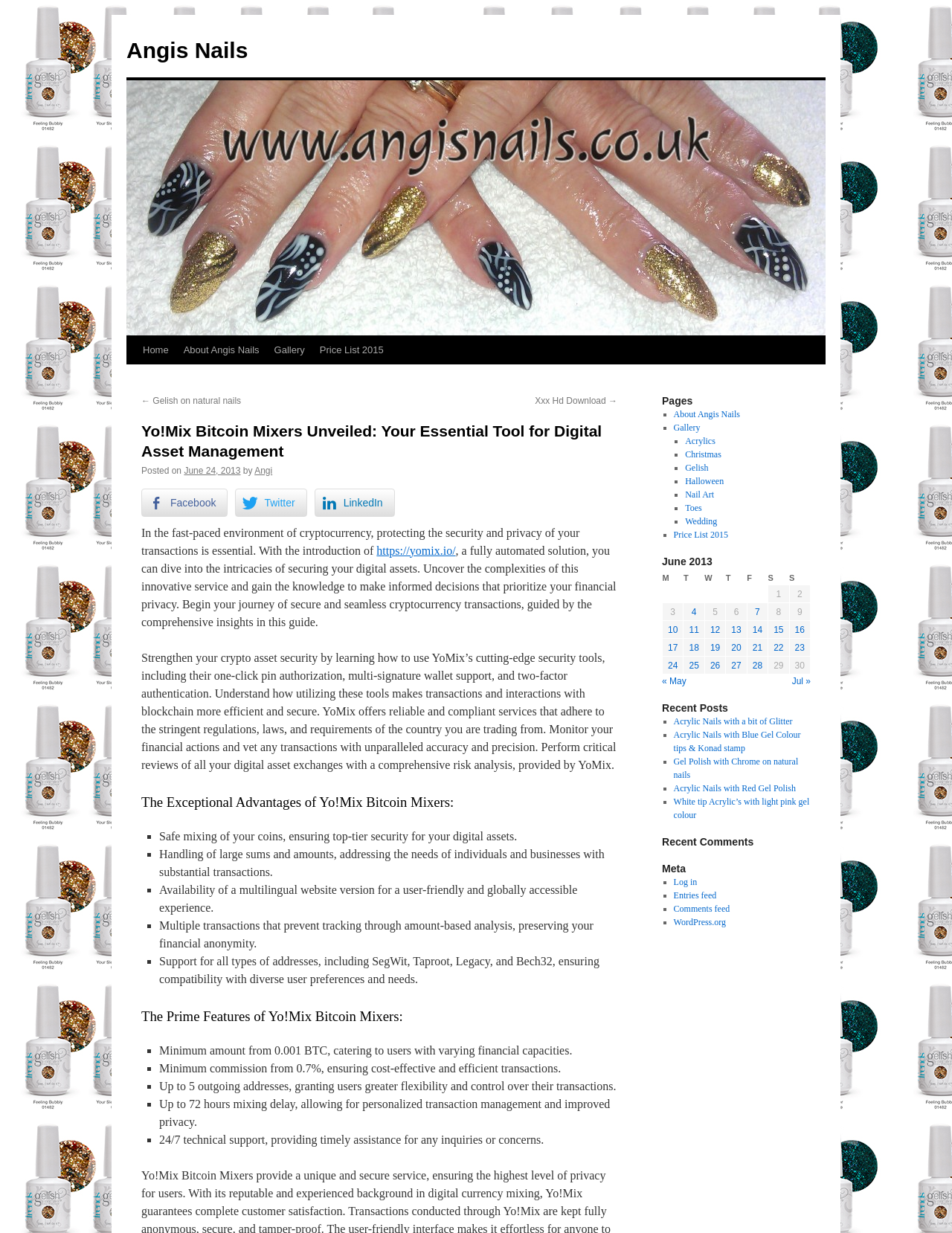How many outgoing addresses are supported by Yo!Mix Bitcoin Mixers?
Carefully examine the image and provide a detailed answer to the question.

The webpage mentions that one of the features of Yo!Mix Bitcoin Mixers is that it supports up to 5 outgoing addresses, giving users greater flexibility and control over their transactions.